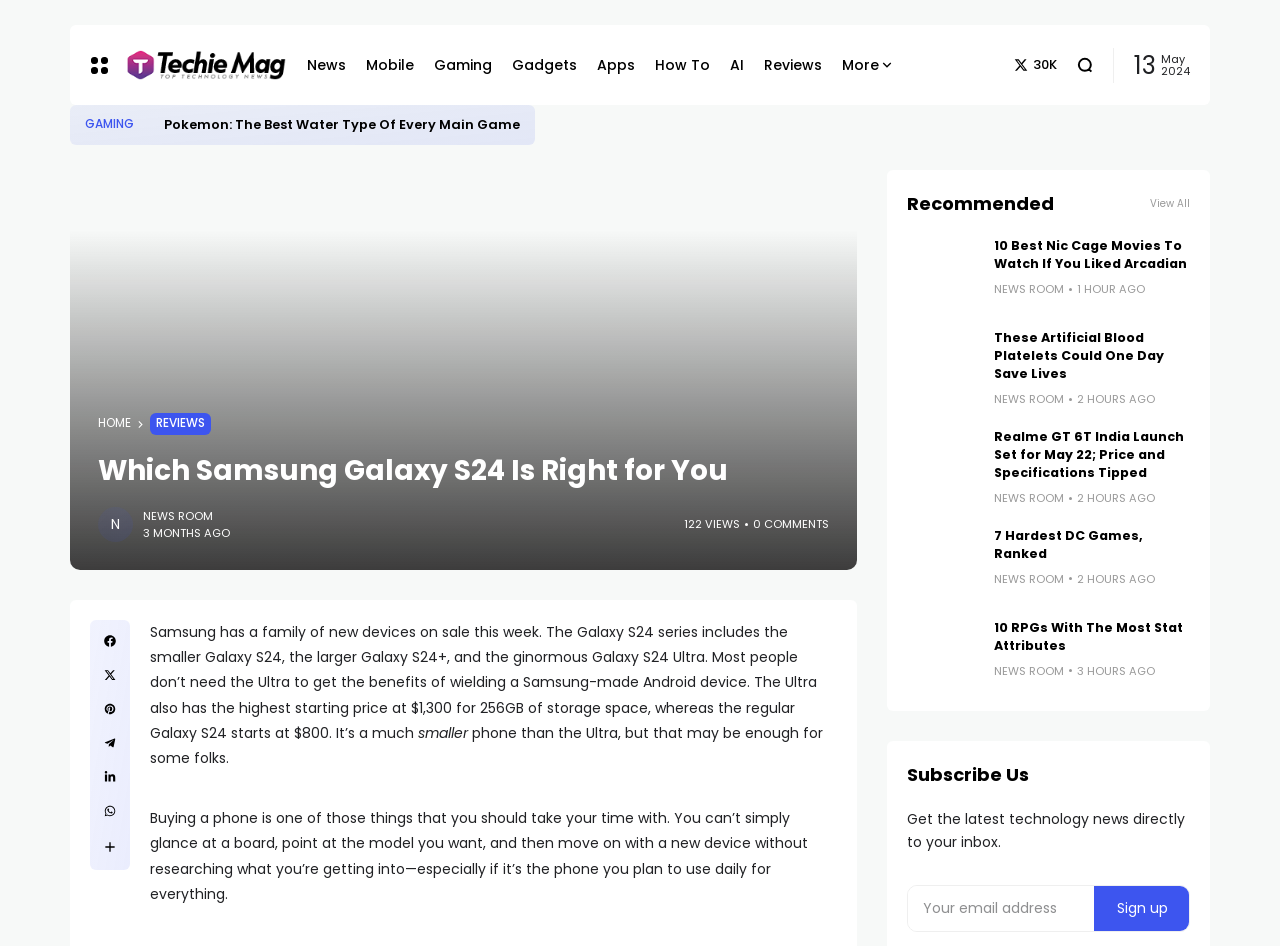Kindly determine the bounding box coordinates of the area that needs to be clicked to fulfill this instruction: "Click on the 'NEWS ROOM' link".

[0.112, 0.537, 0.166, 0.554]